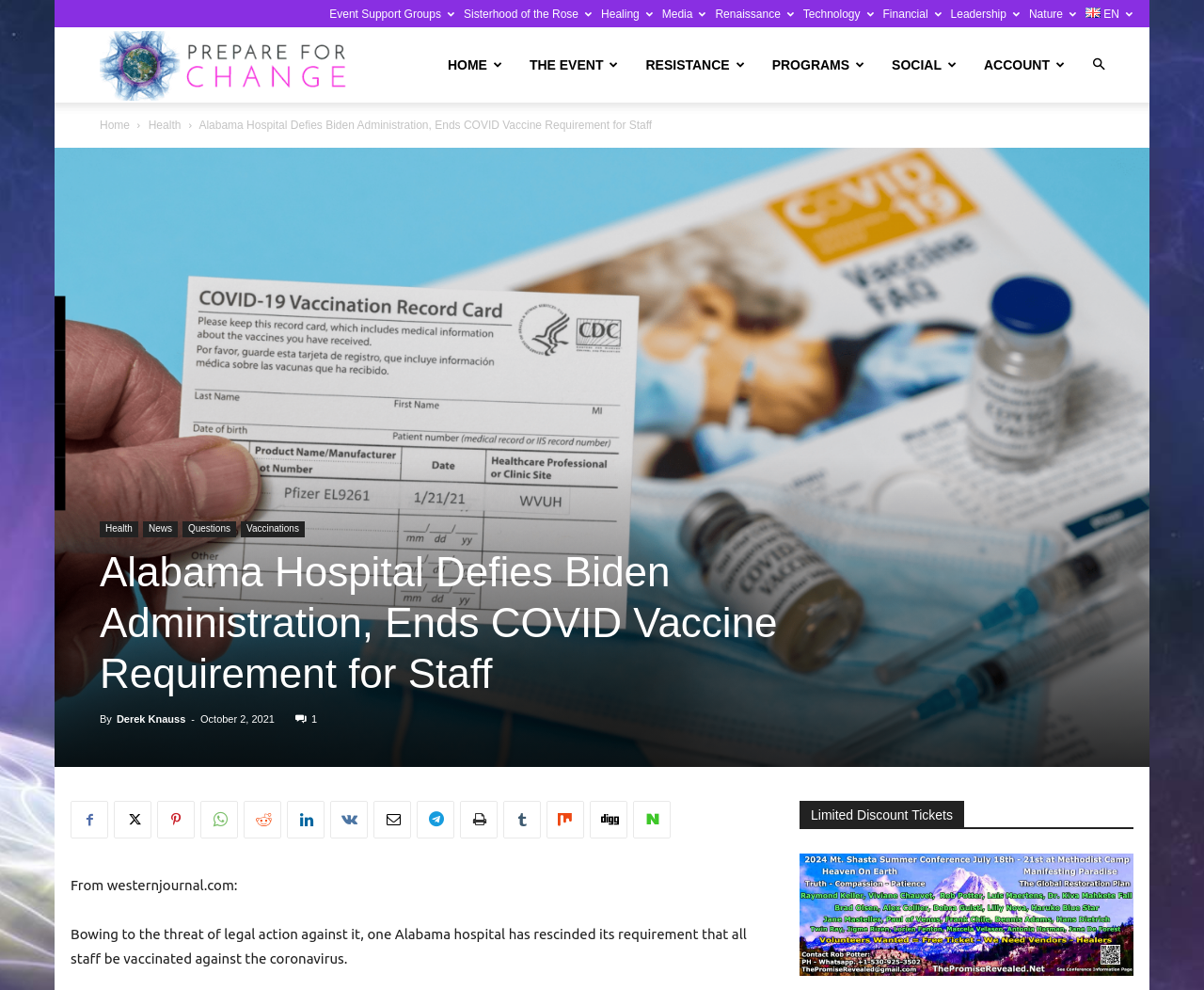What is the name of the hospital mentioned in the article?
Please respond to the question with a detailed and well-explained answer.

The article mentions 'Alabama Hospital Defies Biden Administration, Ends COVID Vaccine Requirement for Staff' in the title, and the hospital is referred to as 'one Alabama hospital' in the text.